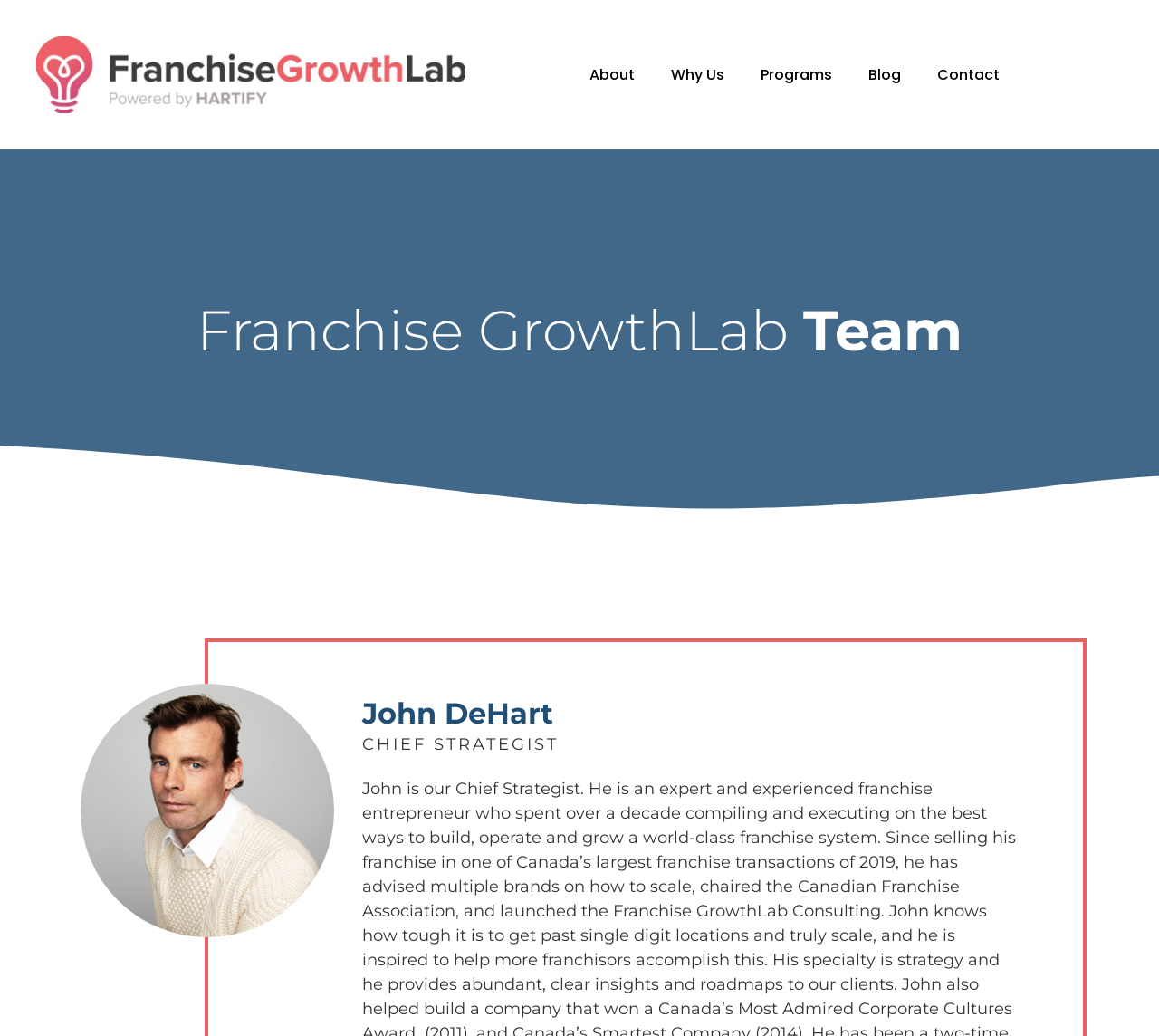Please provide a detailed answer to the question below by examining the image:
How many people are visible in the image?

There is one person visible in the image, which is the headshot of John DeHart, the chief strategist.